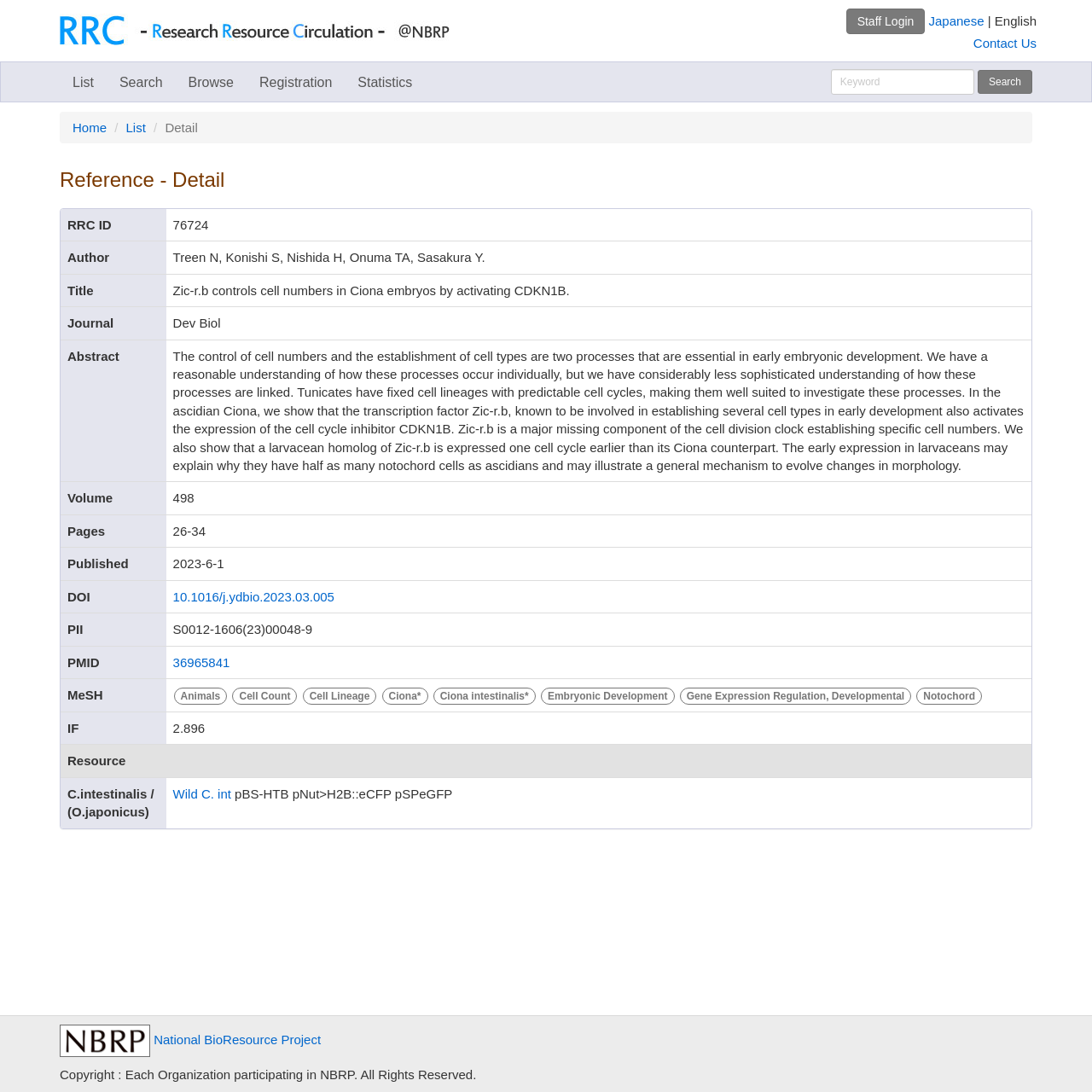Explain the webpage in detail.

The webpage is titled "Reference - RRC(Research Resource Circulation)" and has a logo image at the top left corner. Below the logo, there are several links, including "Staff Login", "Japanese", and "Contact Us", aligned horizontally. 

On the top right corner, there is a search bar with a "Search" button. Below the search bar, there are five links: "List", "Search", "Browse", "Registration", and "Statistics", arranged horizontally.

The main content of the webpage is divided into two sections. The first section has a heading "Reference - Detail" and displays a table with several rows and columns. Each row represents a research resource, and the columns display information such as RRC ID, Author, Title, Journal, Abstract, Volume, Pages, Published, DOI, PII, PMID, and MeSH. The table takes up most of the page's content area.

The second section, located at the bottom of the page, has a link to "National BioResource Project" and a copyright notice that reads "Copyright : Each Organization participating in NBRP. All Rights Reserved."